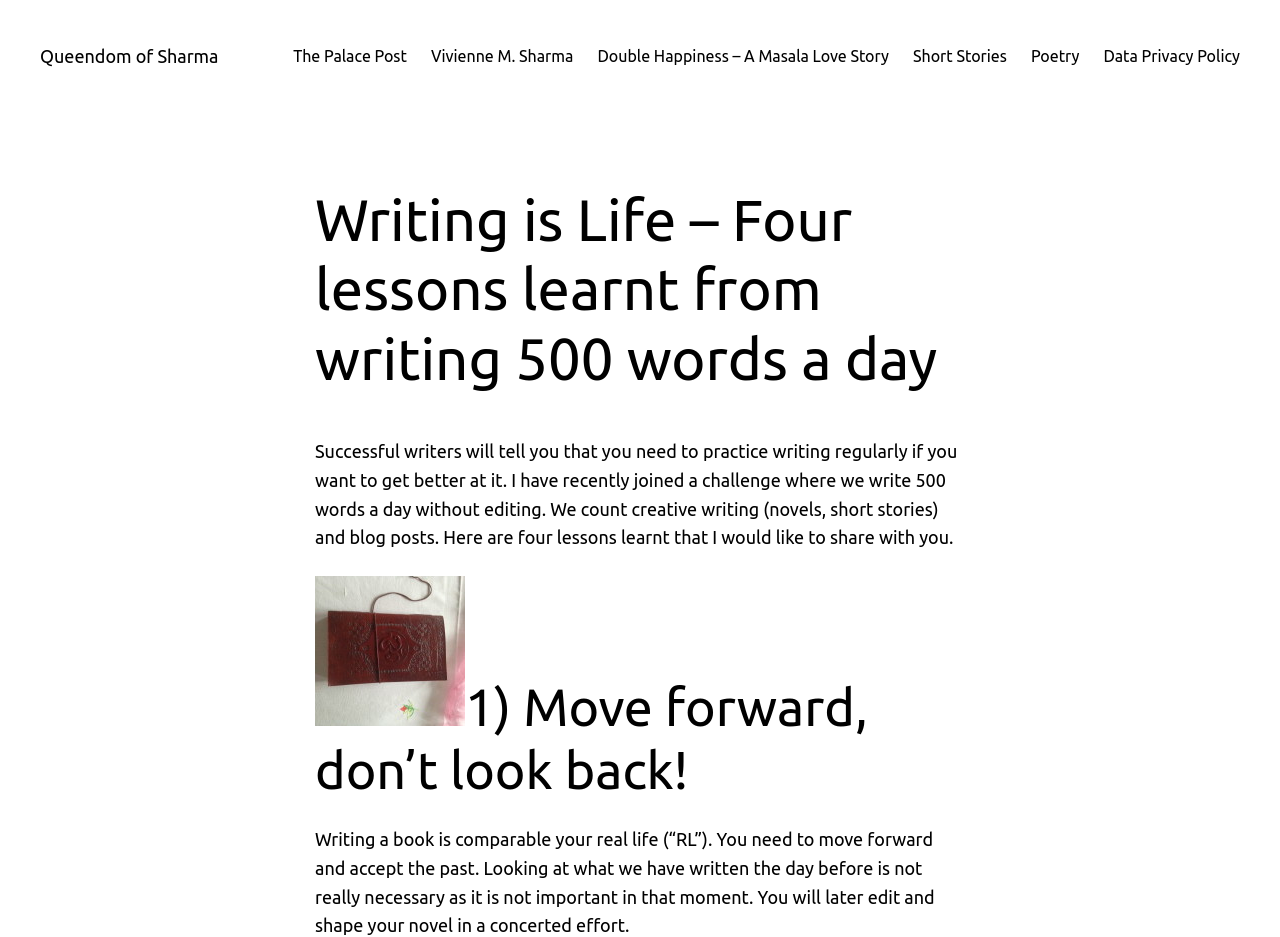Can you extract the primary headline text from the webpage?

Writing is Life – Four lessons learnt from writing 500 words a day